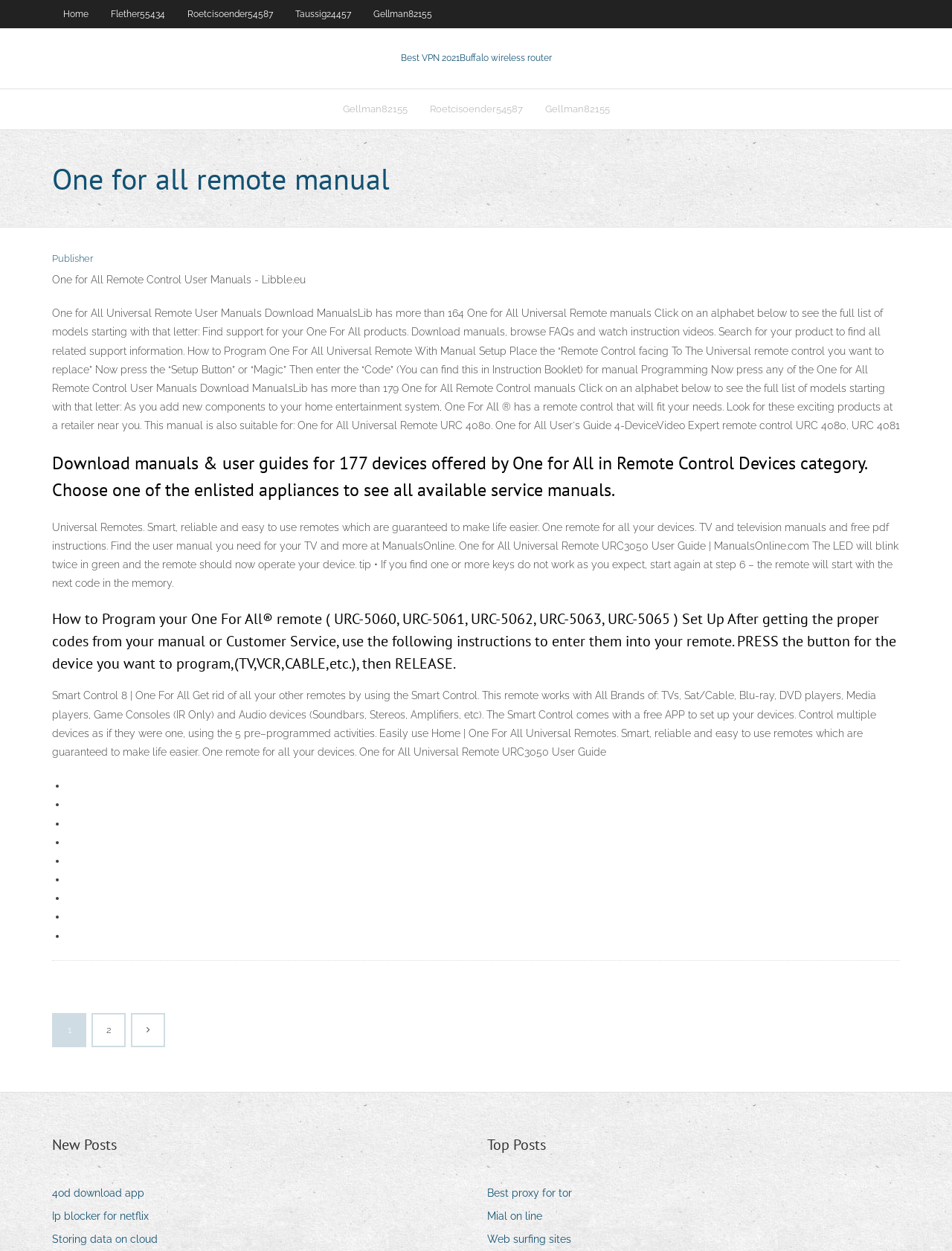Identify the bounding box coordinates of the region that needs to be clicked to carry out this instruction: "Switch to English language". Provide these coordinates as four float numbers ranging from 0 to 1, i.e., [left, top, right, bottom].

None